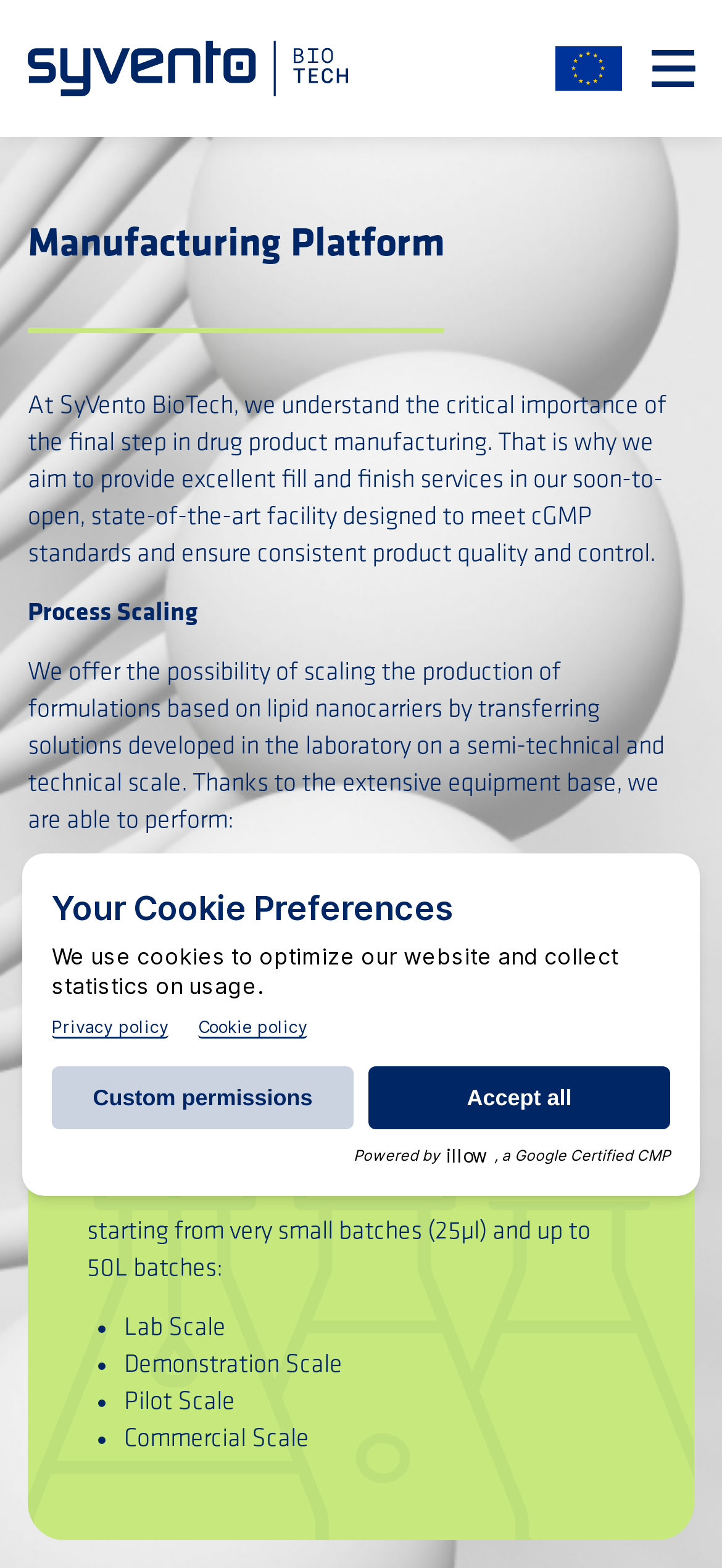Locate the bounding box of the UI element based on this description: "Menu". Provide four float numbers between 0 and 1 as [left, top, right, bottom].

[0.903, 0.032, 0.962, 0.055]